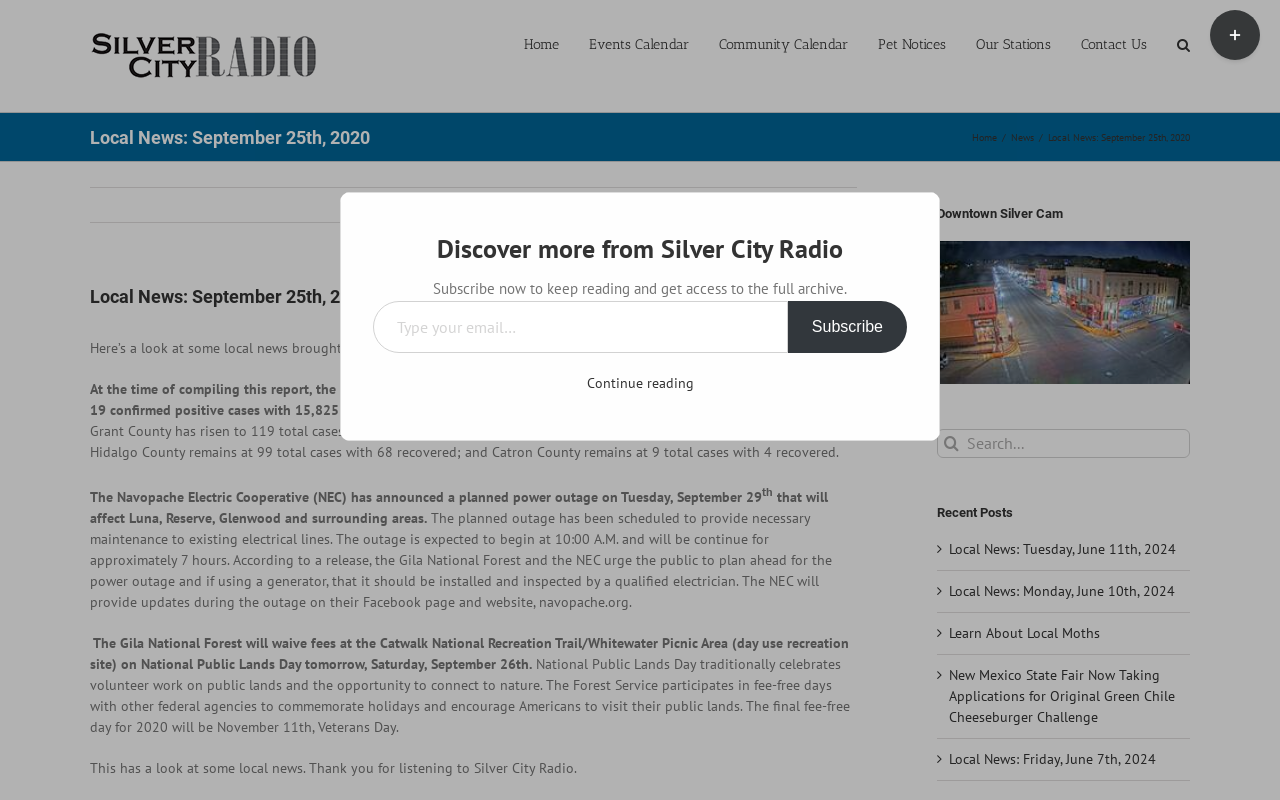Given the element description Next, identify the bounding box coordinates for the UI element on the webpage screenshot. The format should be (top-left x, top-left y, bottom-right x, bottom-right y), with values between 0 and 1.

[0.637, 0.235, 0.659, 0.278]